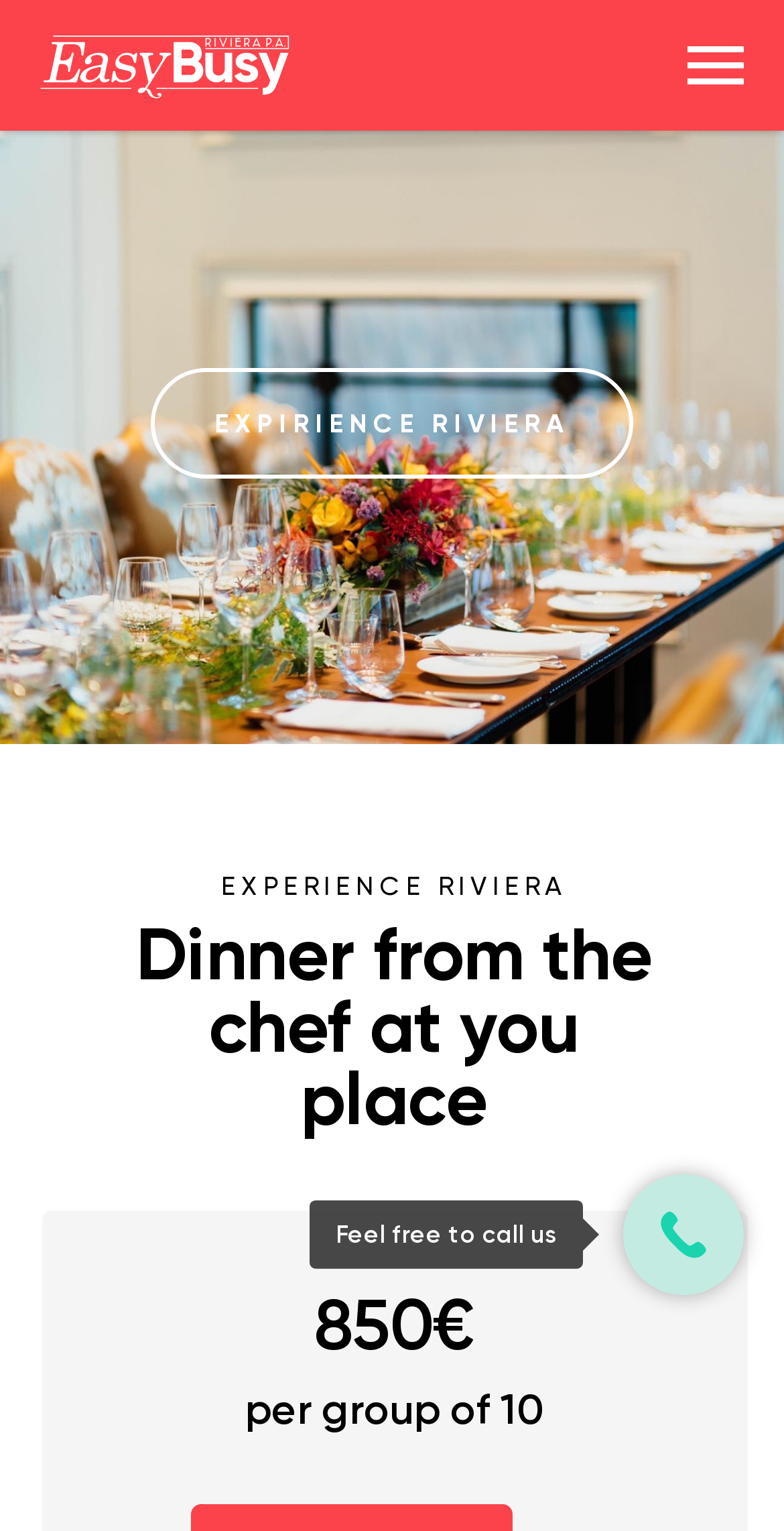Create a detailed narrative of the webpage’s visual and textual elements.

The webpage is promoting a dinner experience called "Experience Riviera" where a chef will cook at your place. At the top left, there is a link to "EasyBusy" accompanied by an image with the same name. Below this, there are three sections of text arranged horizontally, with the first section displaying the title "EXPERIENCE RIVIERA" in a larger font. The second section has the phrase "Dinner from the chef at you place", and the third section shows the price "850€ per group of 10". 

On the top right, there is another link to "EXPIRIENCE RIVIERA". At the bottom of the page, there is a call-to-action button that says "Feel free to call us", encouraging visitors to take action. Overall, the webpage is focused on promoting this unique dinner experience and providing key details about the service.